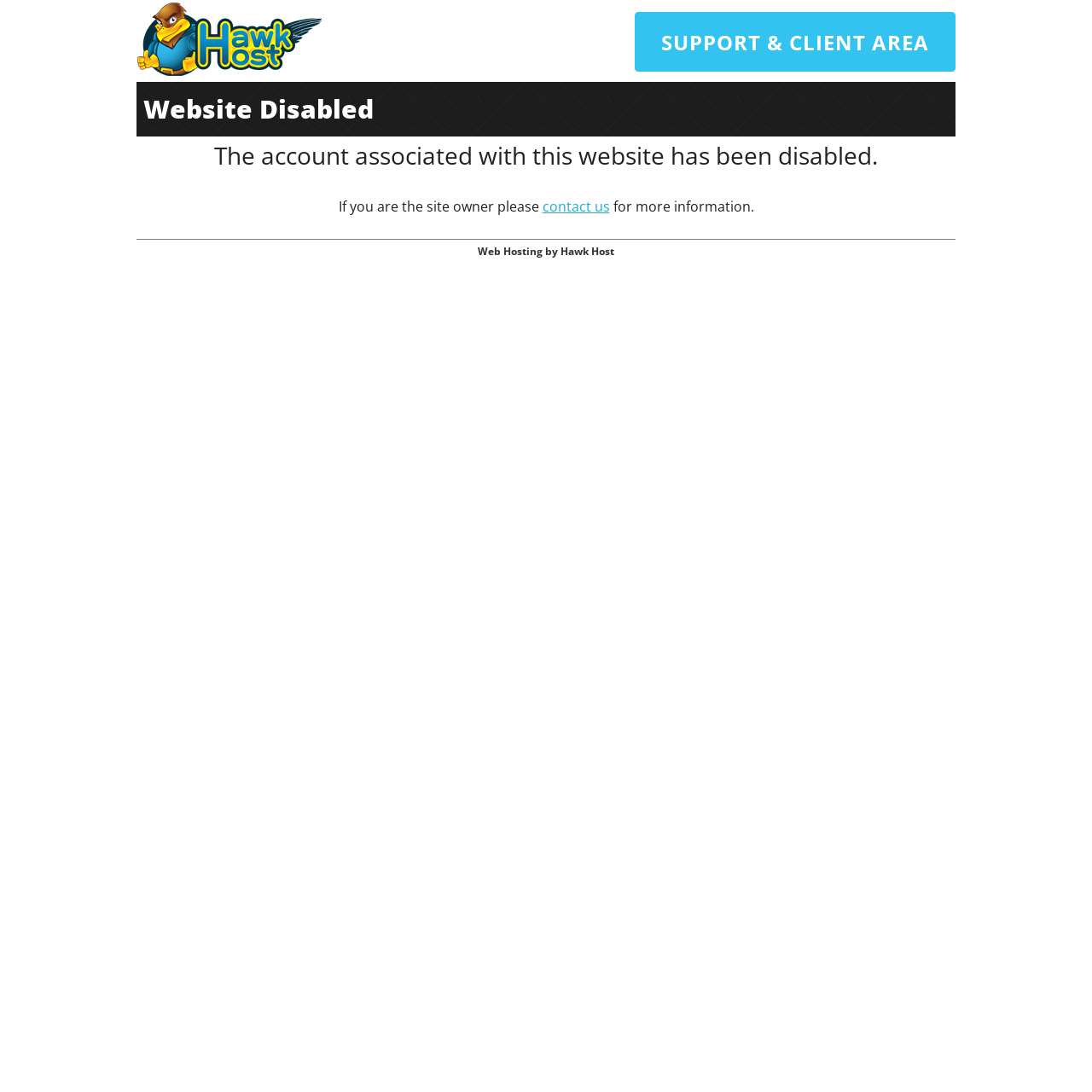What is the purpose of the 'SUPPORT & CLIENT AREA' link?
Provide an in-depth and detailed explanation in response to the question.

The purpose of the 'SUPPORT & CLIENT AREA' link is not explicitly stated on the webpage, but it can be inferred that it might provide support or client area services related to the website hosting.